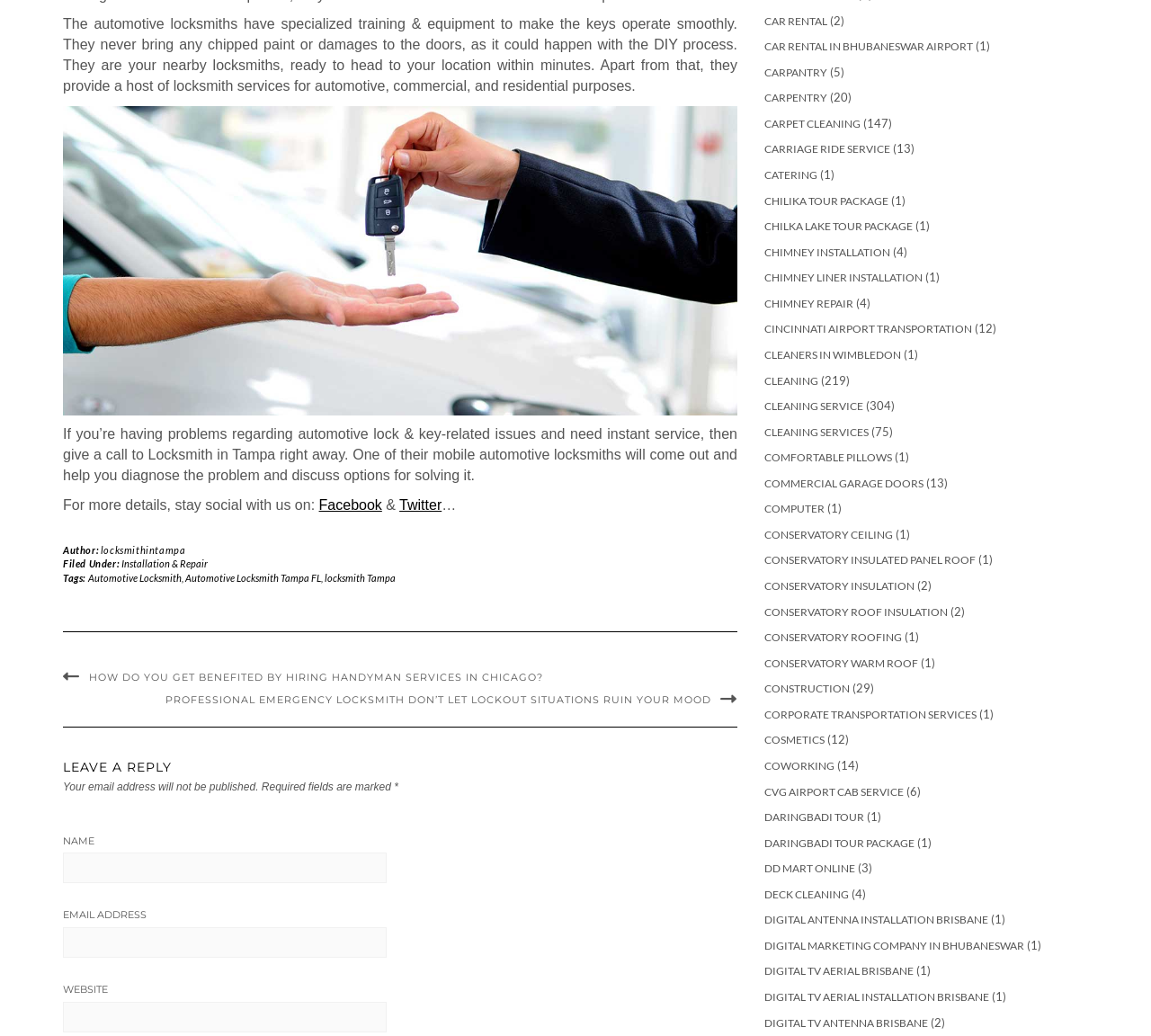Please provide the bounding box coordinates for the element that needs to be clicked to perform the instruction: "Fill in the NAME field". The coordinates must consist of four float numbers between 0 and 1, formatted as [left, top, right, bottom].

[0.055, 0.823, 0.336, 0.853]